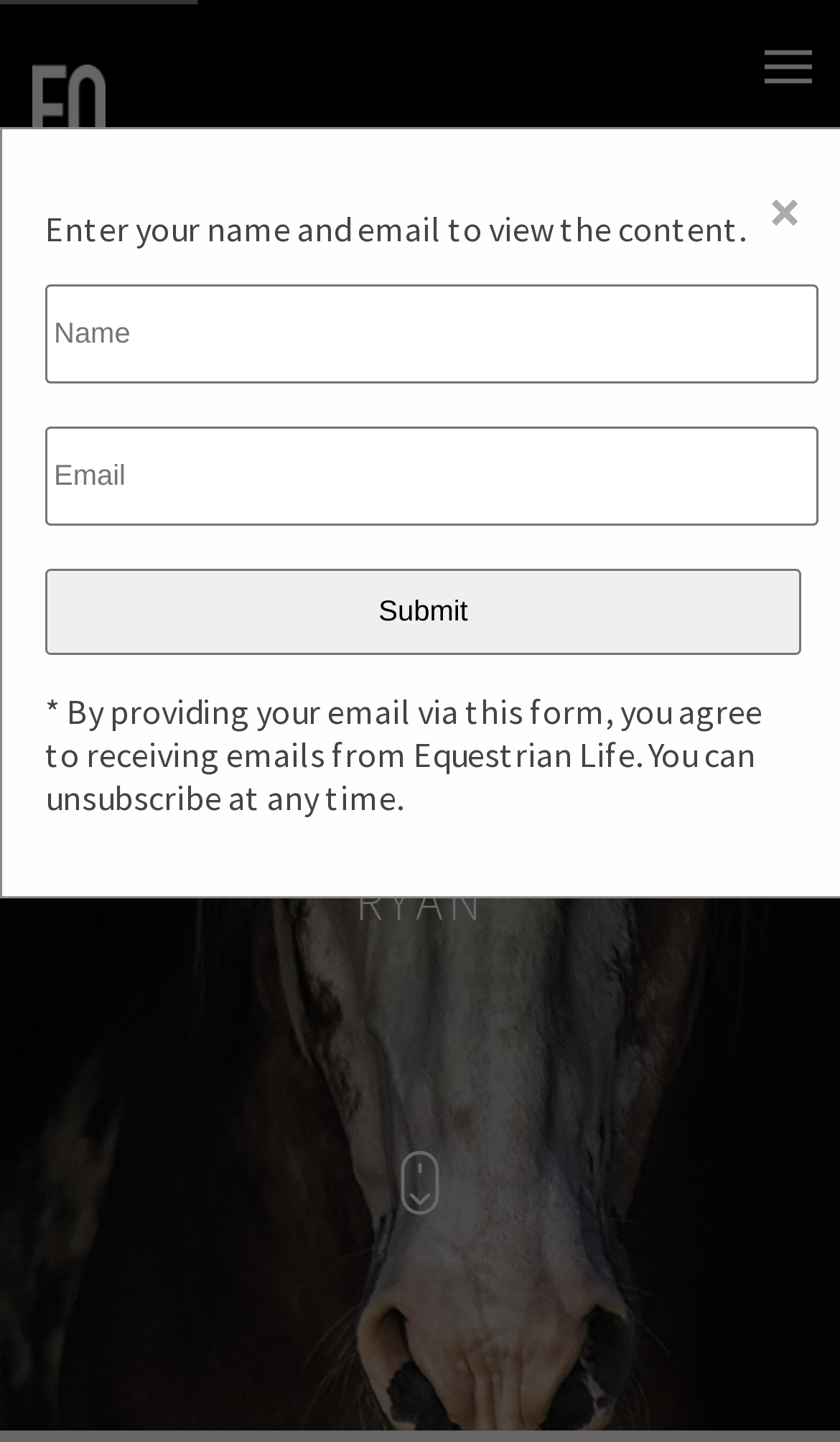Calculate the bounding box coordinates of the UI element given the description: "value="Submit"".

[0.054, 0.394, 0.954, 0.453]